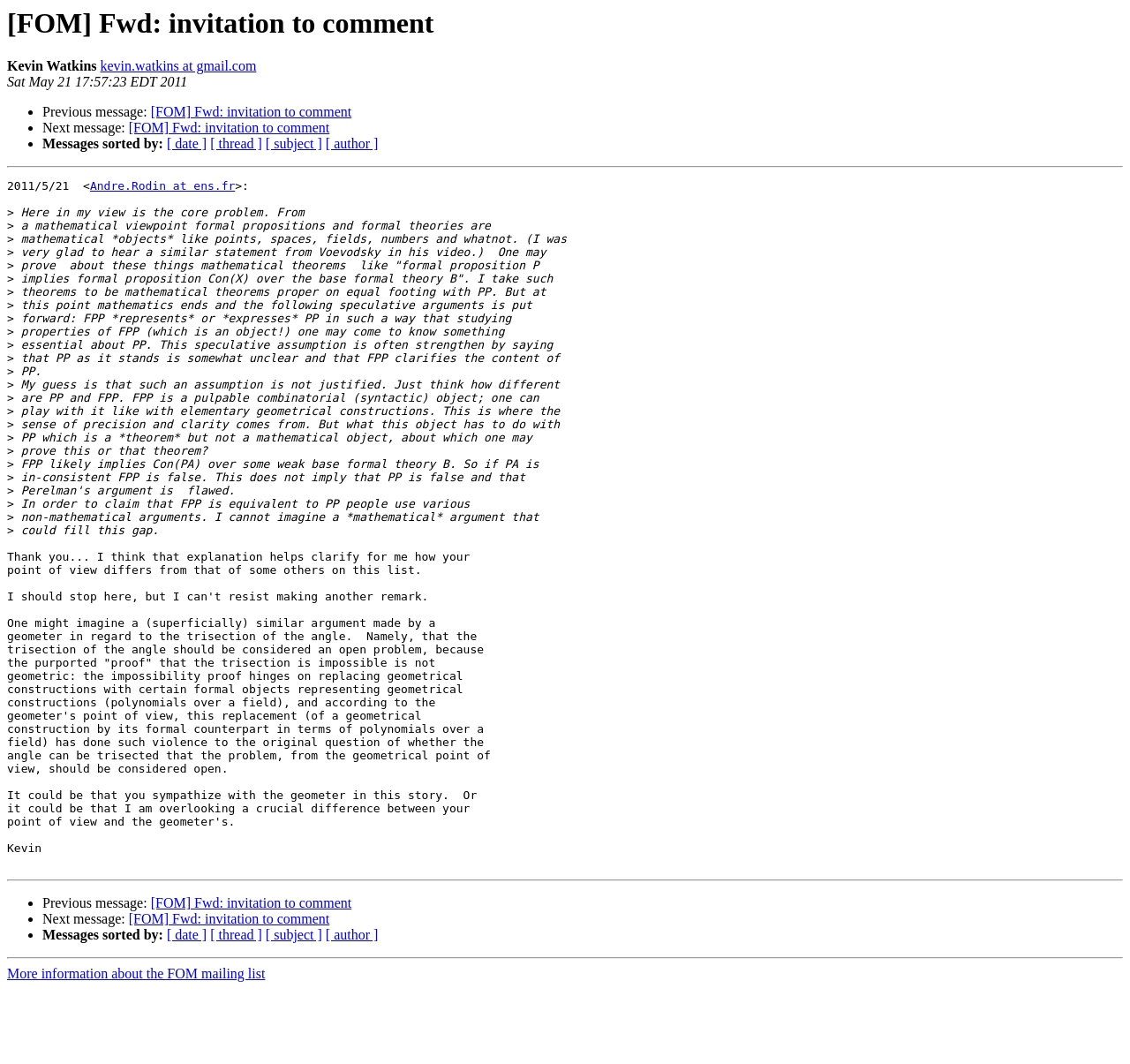Please identify the bounding box coordinates of the area that needs to be clicked to follow this instruction: "View previous message".

[0.038, 0.098, 0.133, 0.112]